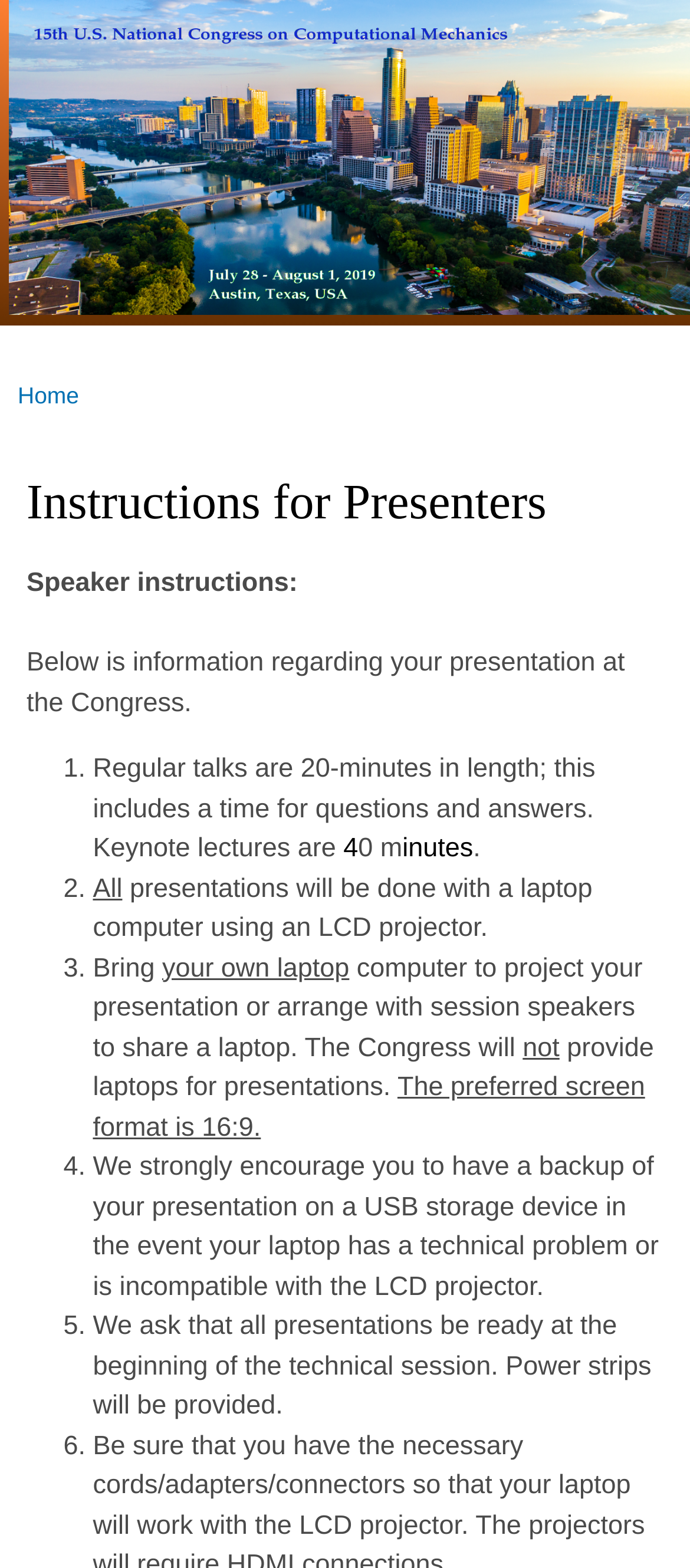Please extract the primary headline from the webpage.

Instructions for Presenters